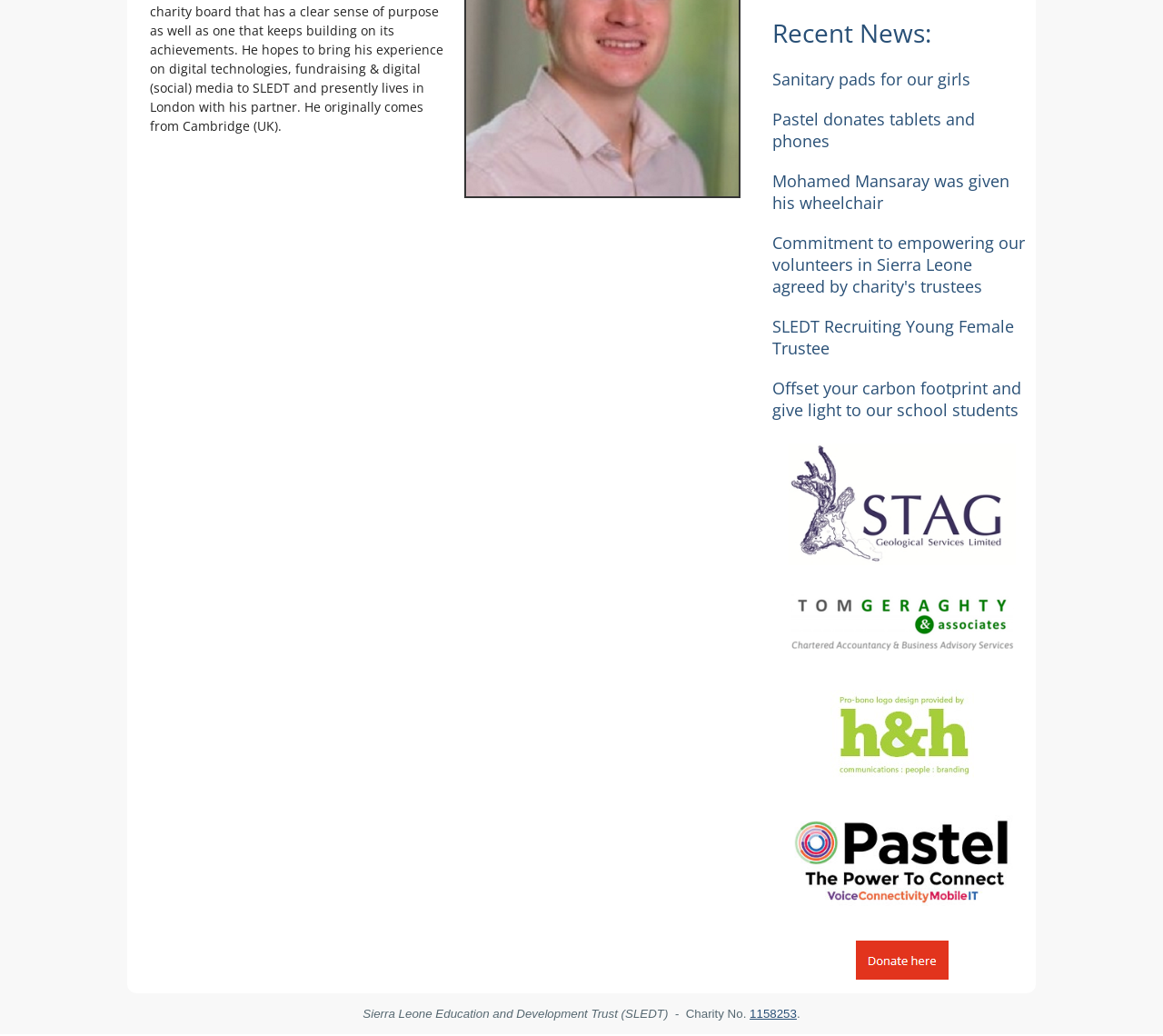Locate the bounding box coordinates of the UI element described by: "by messages with attachments". The bounding box coordinates should consist of four float numbers between 0 and 1, i.e., [left, top, right, bottom].

None